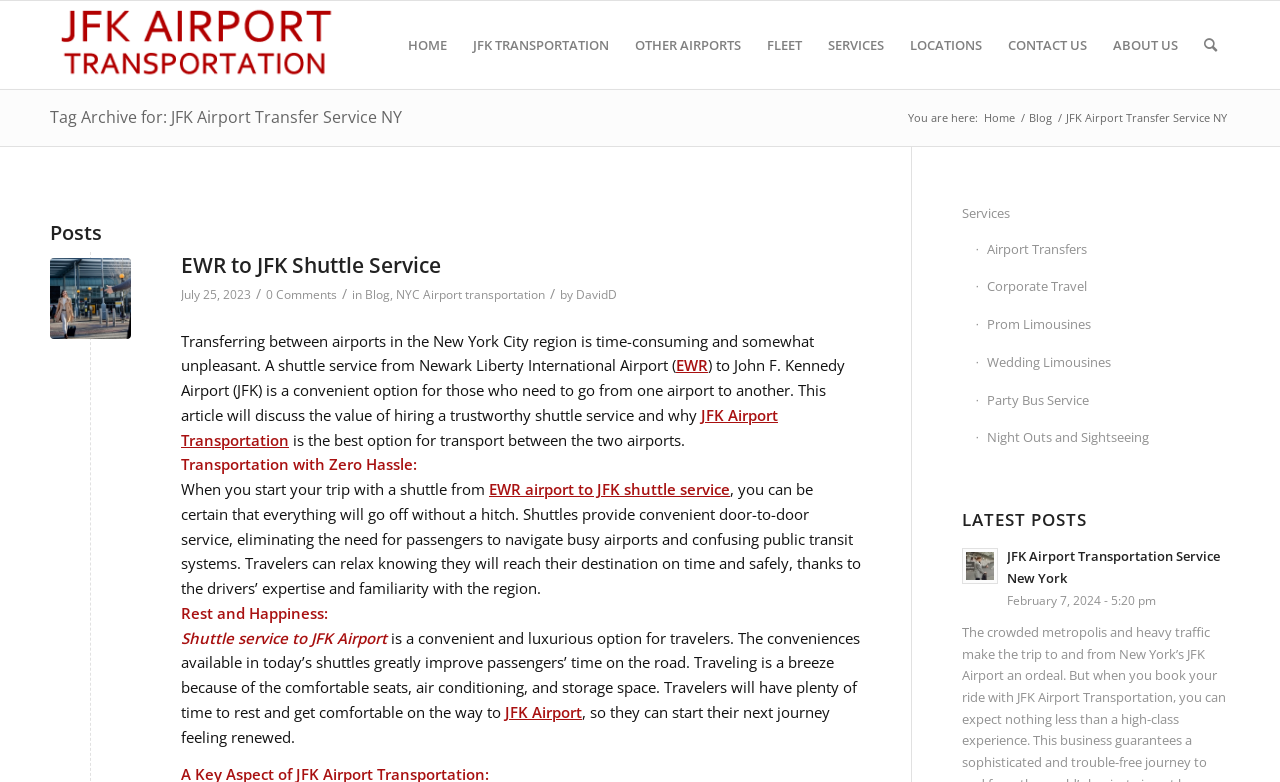Explain the features and main sections of the webpage comprehensively.

This webpage is about JFK Airport Transfer Service NY Archives, specifically focusing on JFK Airport Transportation. At the top, there is a menu bar with 9 menu items: HOME, JFK TRANSPORTATION, OTHER AIRPORTS, FLEET, SERVICES, LOCATIONS, CONTACT US, ABOUT US, and Search. Below the menu bar, there is a heading that reads "Tag Archive for: JFK Airport Transfer Service NY". 

Underneath the heading, there is a breadcrumb navigation section that shows the current location: "You are here: Home / Blog / JFK Airport Transfer Service NY". 

The main content of the page is a blog post titled "EWR to JFK Airport Shuttle Service". The post has a brief summary and a "Read more" link. The article discusses the convenience of hiring a trustworthy shuttle service for transportation between Newark Liberty International Airport (EWR) and John F. Kennedy Airport (JFK). 

The post is divided into sections, including "Transportation with Zero Hassle" and "Rest and Happiness", which describe the benefits of using a shuttle service. There are also links to other related articles and services, such as "JFK Airport Transportation" and "EWR airport to JFK shuttle service". 

On the right side of the page, there are links to various services offered, including Airport Transfers, Corporate Travel, Prom Limousines, Wedding Limousines, Party Bus Service, and Night Outs and Sightseeing. 

At the bottom of the page, there is a section titled "LATEST POSTS" with a link to another article titled "JFK Airport Transportation JFK Airport Transportation Service New York".